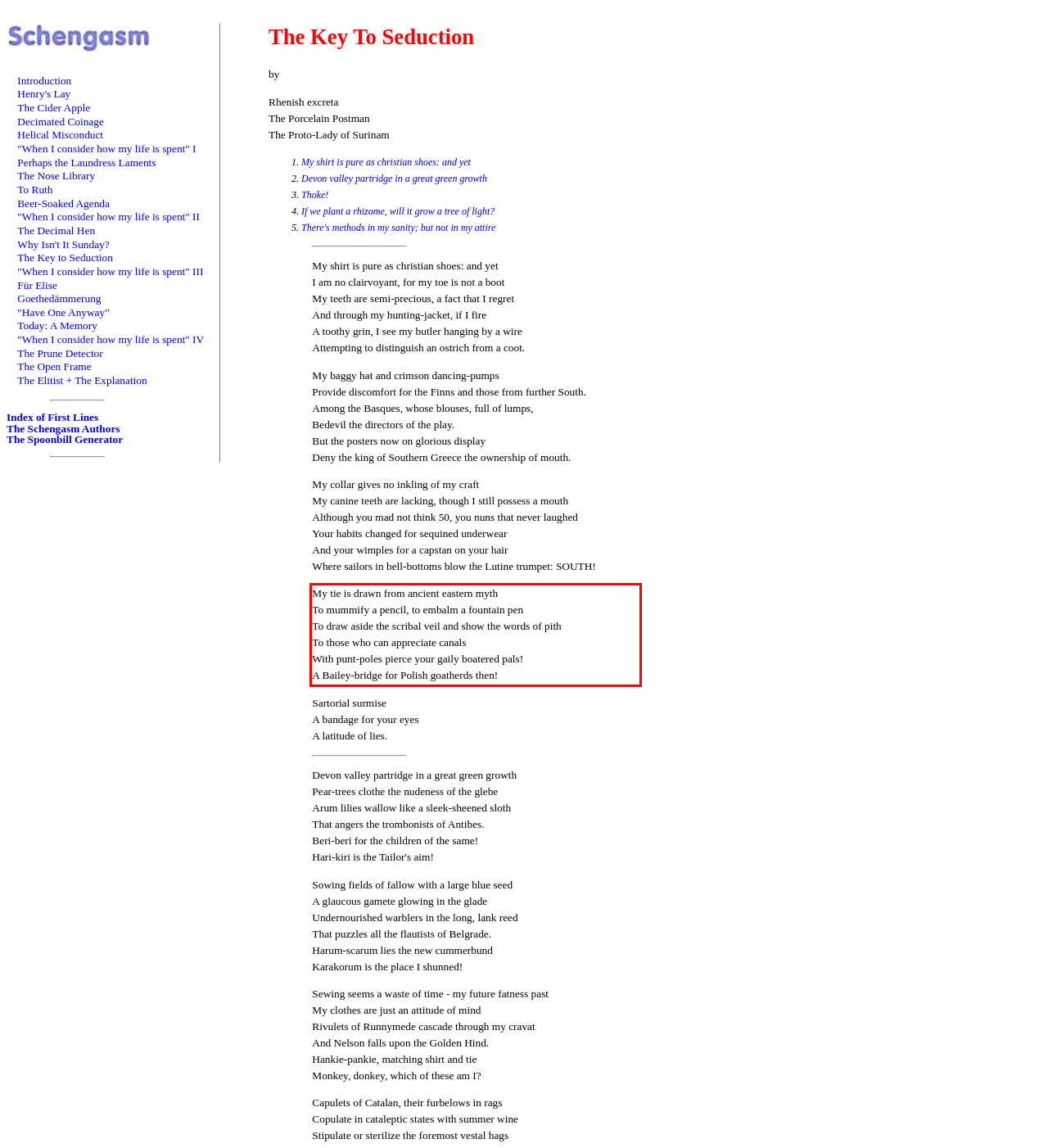Analyze the screenshot of the webpage that features a red bounding box and recognize the text content enclosed within this red bounding box.

My tie is drawn from ancient eastern myth To mummify a pencil, to embalm a fountain pen To draw aside the scribal veil and show the words of pith To those who can appreciate canals With punt-poles pierce your gaily boatered pals! A Bailey-bridge for Polish goatherds then!